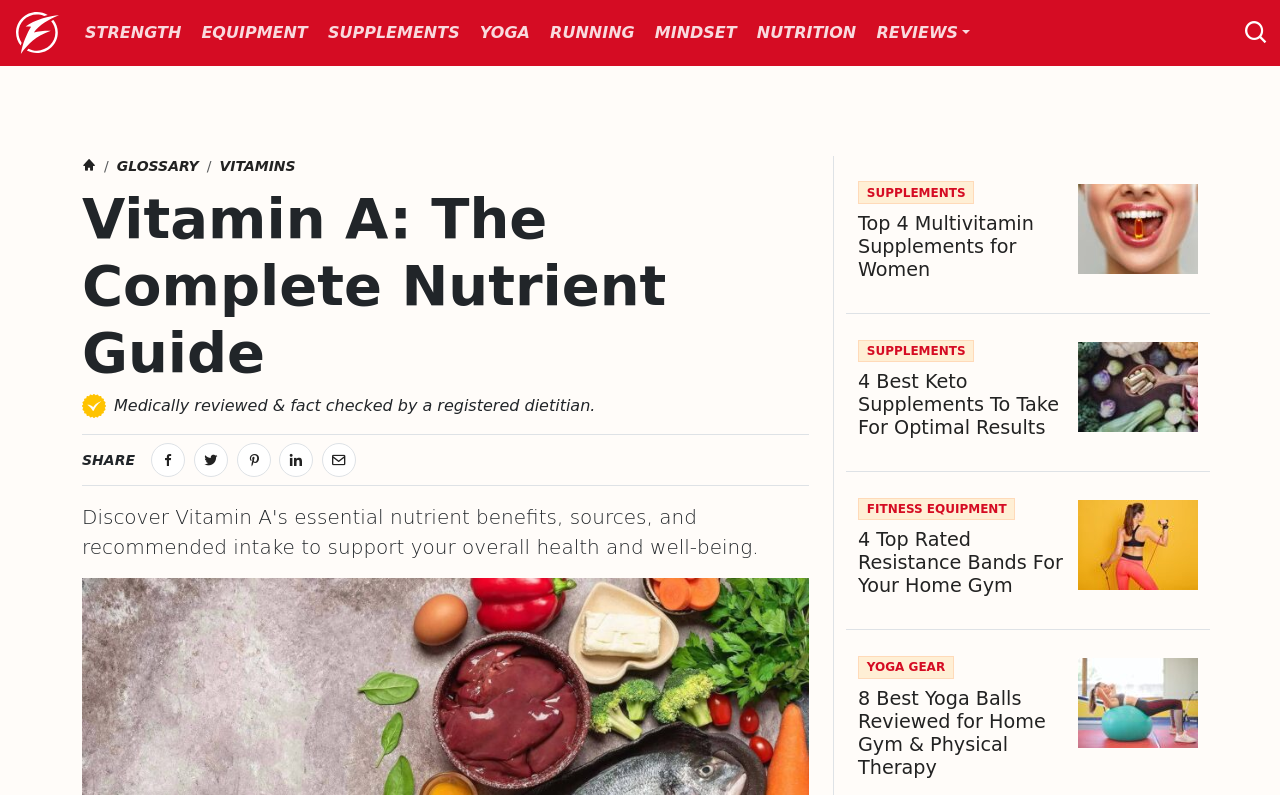Determine the bounding box coordinates for the UI element with the following description: "Supplements". The coordinates should be four float numbers between 0 and 1, represented as [left, top, right, bottom].

[0.67, 0.428, 0.761, 0.451]